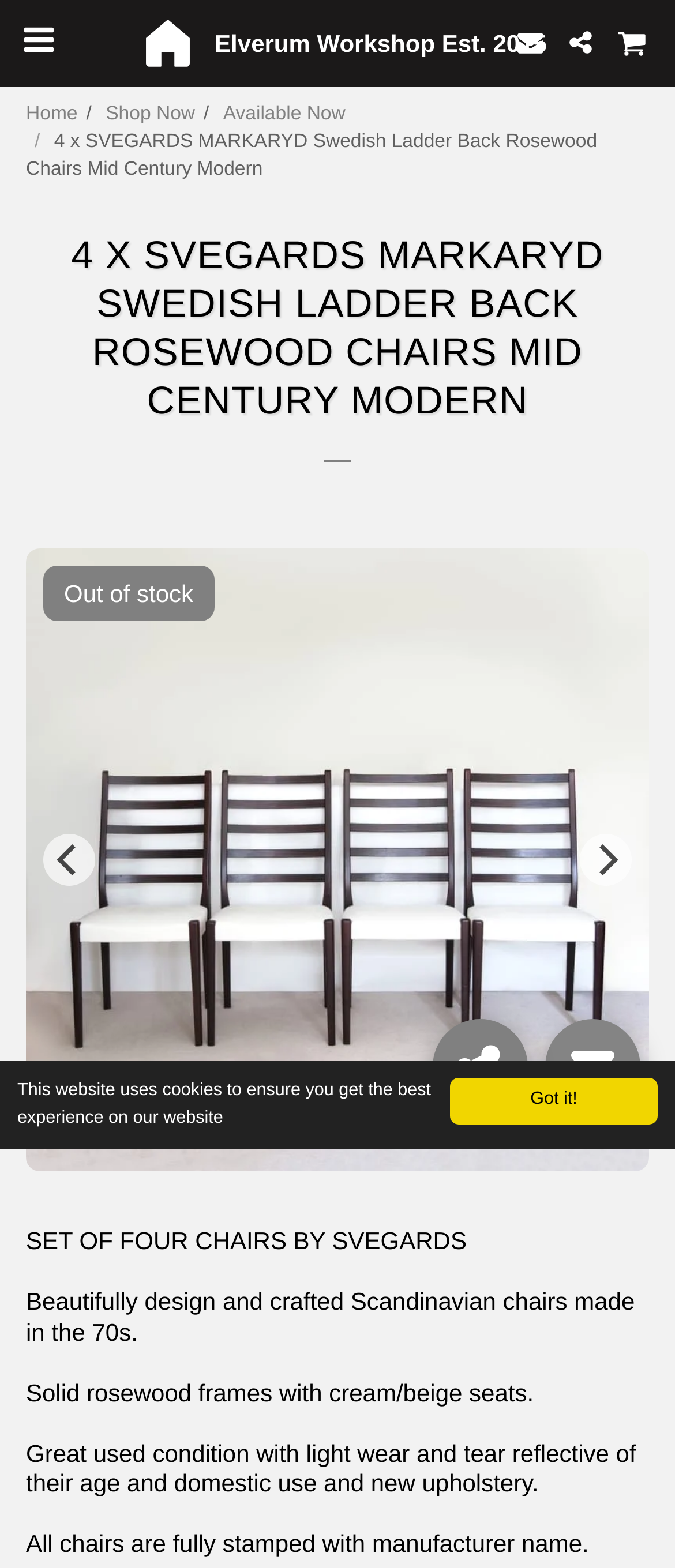Please identify the bounding box coordinates of the element that needs to be clicked to perform the following instruction: "go to home page".

[0.038, 0.066, 0.115, 0.079]